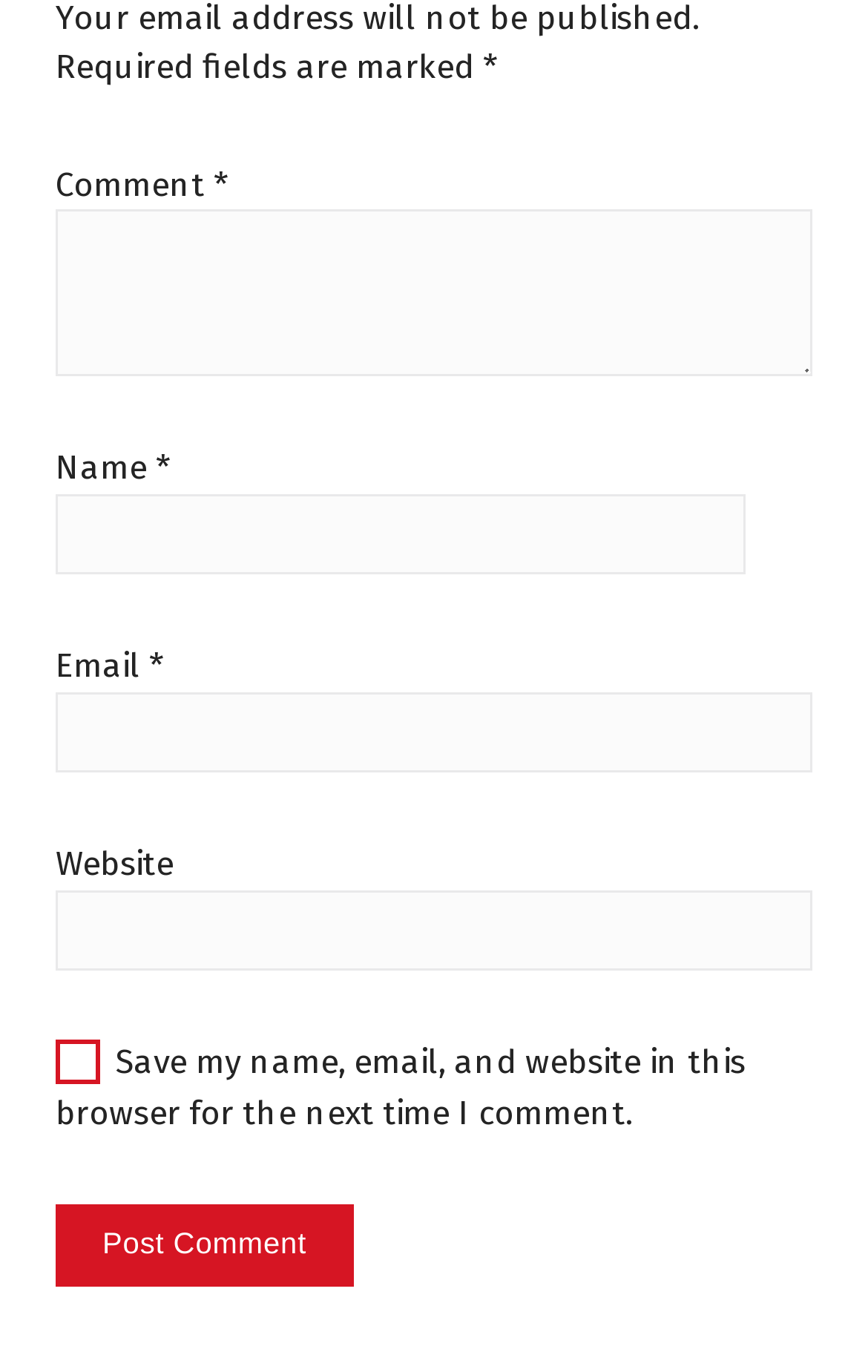What is the label of the first textbox?
Use the screenshot to answer the question with a single word or phrase.

Comment